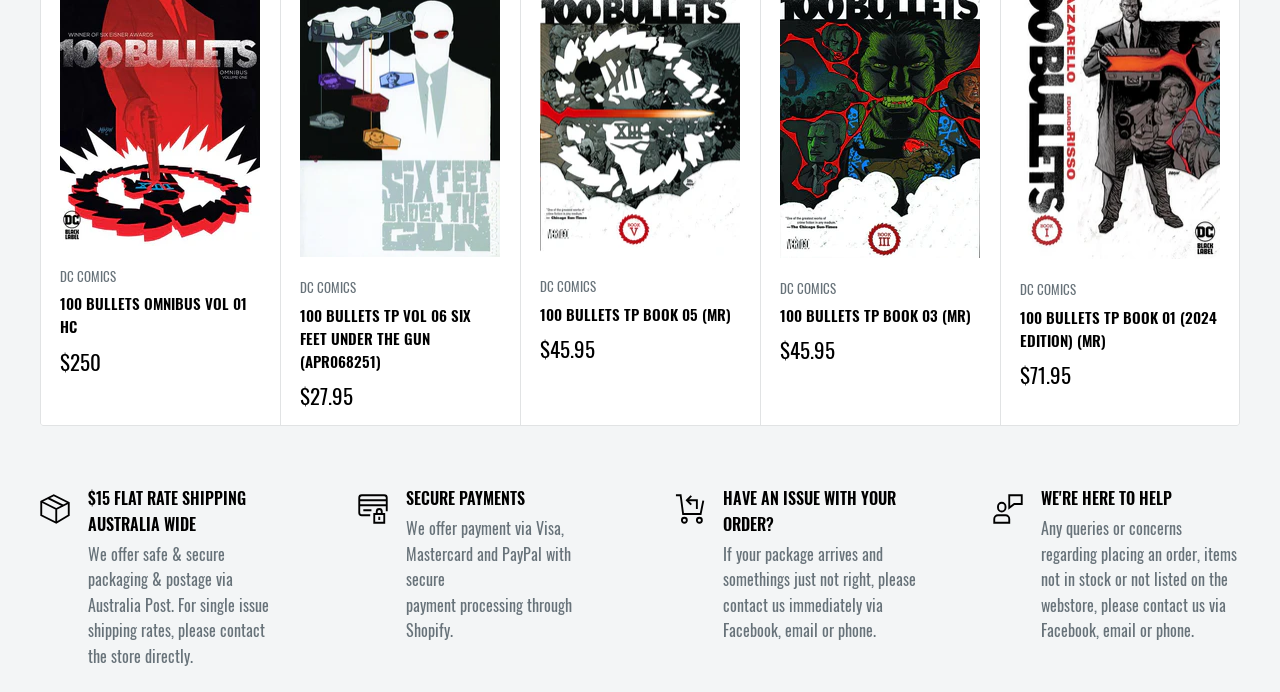Please specify the bounding box coordinates of the clickable region to carry out the following instruction: "Click on the '100 BULLETS TP BOOK 01 (2024 EDITION) (MR)' link". The coordinates should be four float numbers between 0 and 1, in the format [left, top, right, bottom].

[0.797, 0.442, 0.953, 0.509]